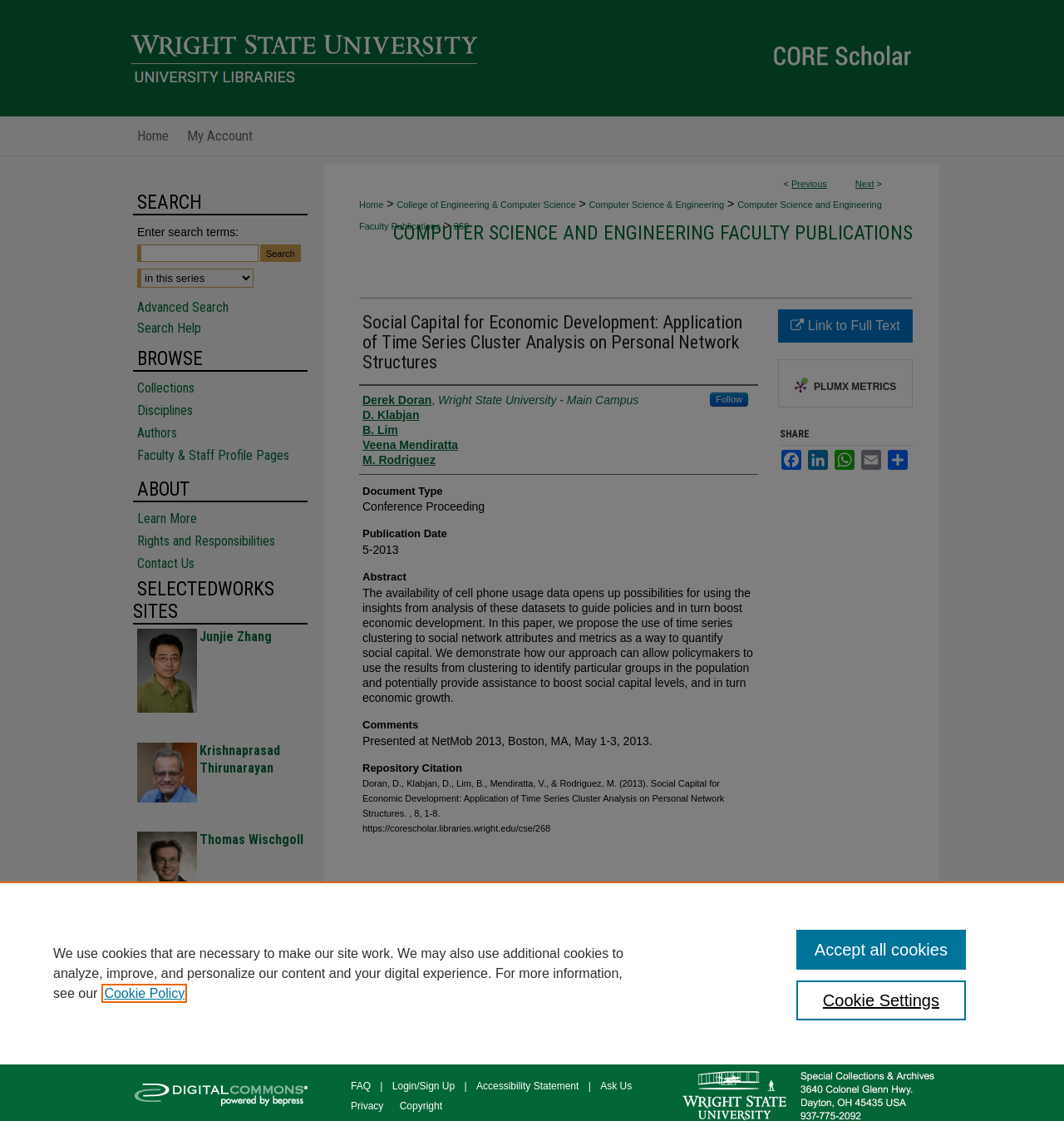Pinpoint the bounding box coordinates of the element you need to click to execute the following instruction: "Click on the 'Menu' link". The bounding box should be represented by four float numbers between 0 and 1, in the format [left, top, right, bottom].

[0.953, 0.0, 1.0, 0.037]